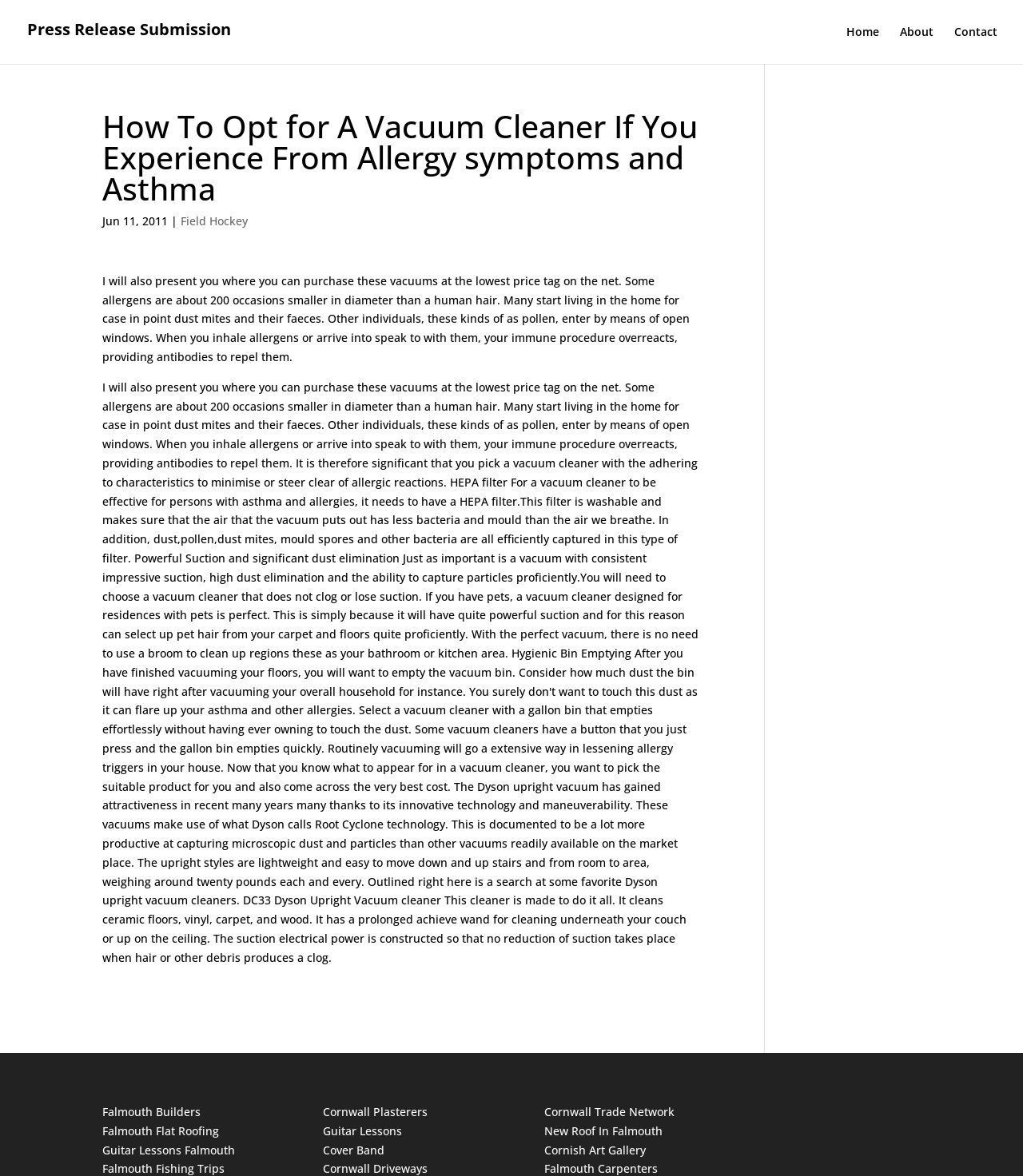Find the bounding box coordinates of the clickable area that will achieve the following instruction: "go to Press Release Submission".

[0.027, 0.02, 0.226, 0.032]